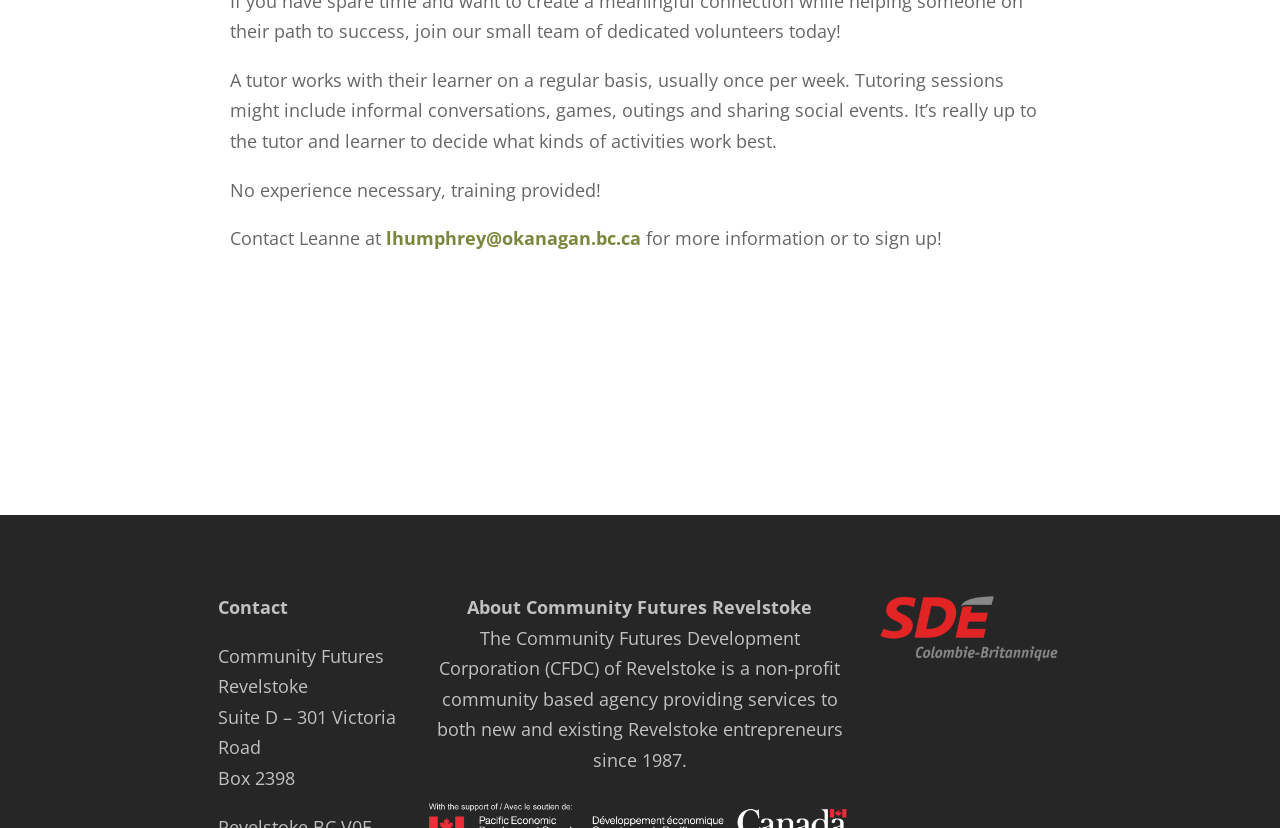From the webpage screenshot, predict the bounding box of the UI element that matches this description: "Social Media".

None